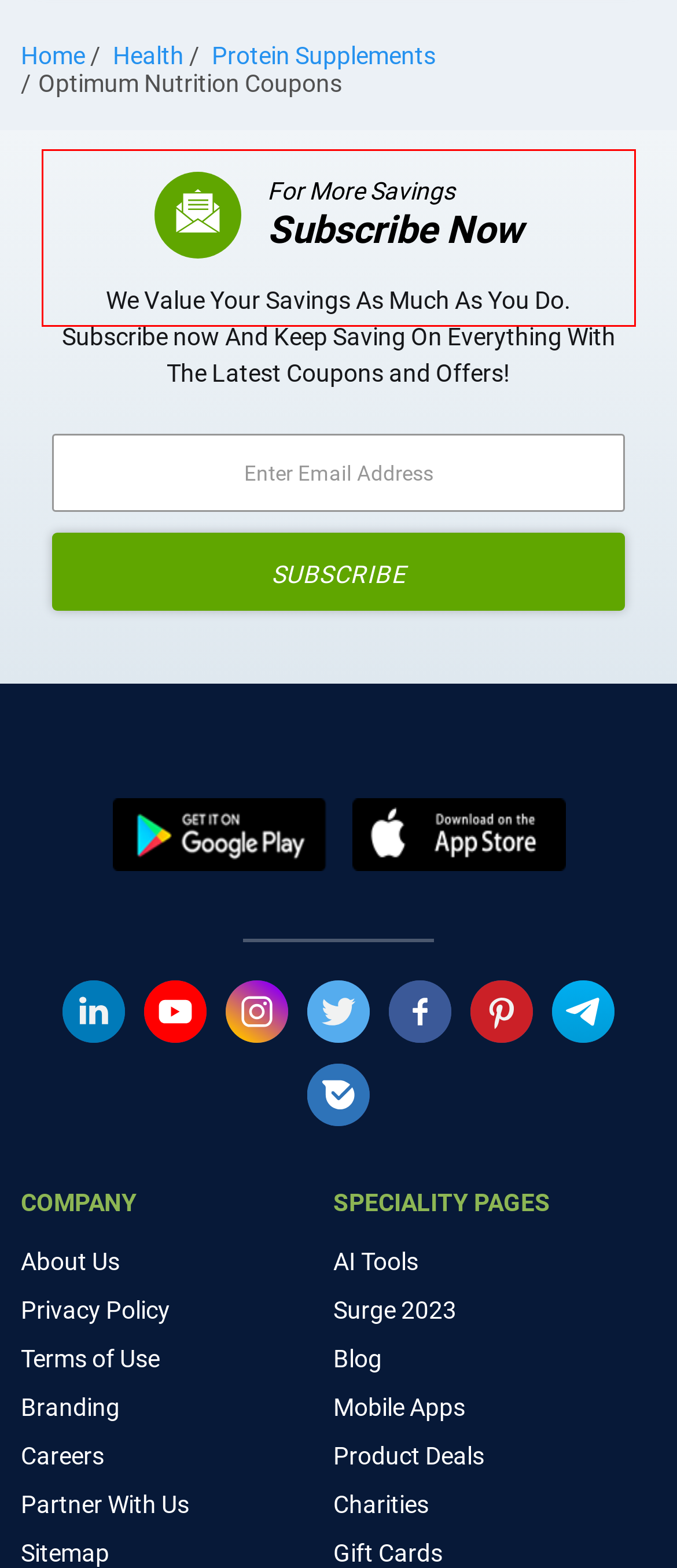You are given a webpage screenshot with a red bounding box around a UI element. Extract and generate the text inside this red bounding box.

Performance Enhancers: Optimum Nutrition offers performance enhancers designed to optimize athletic performance and recovery. These products include creatine supplements, amino acid blends, and post-workout recovery aids.